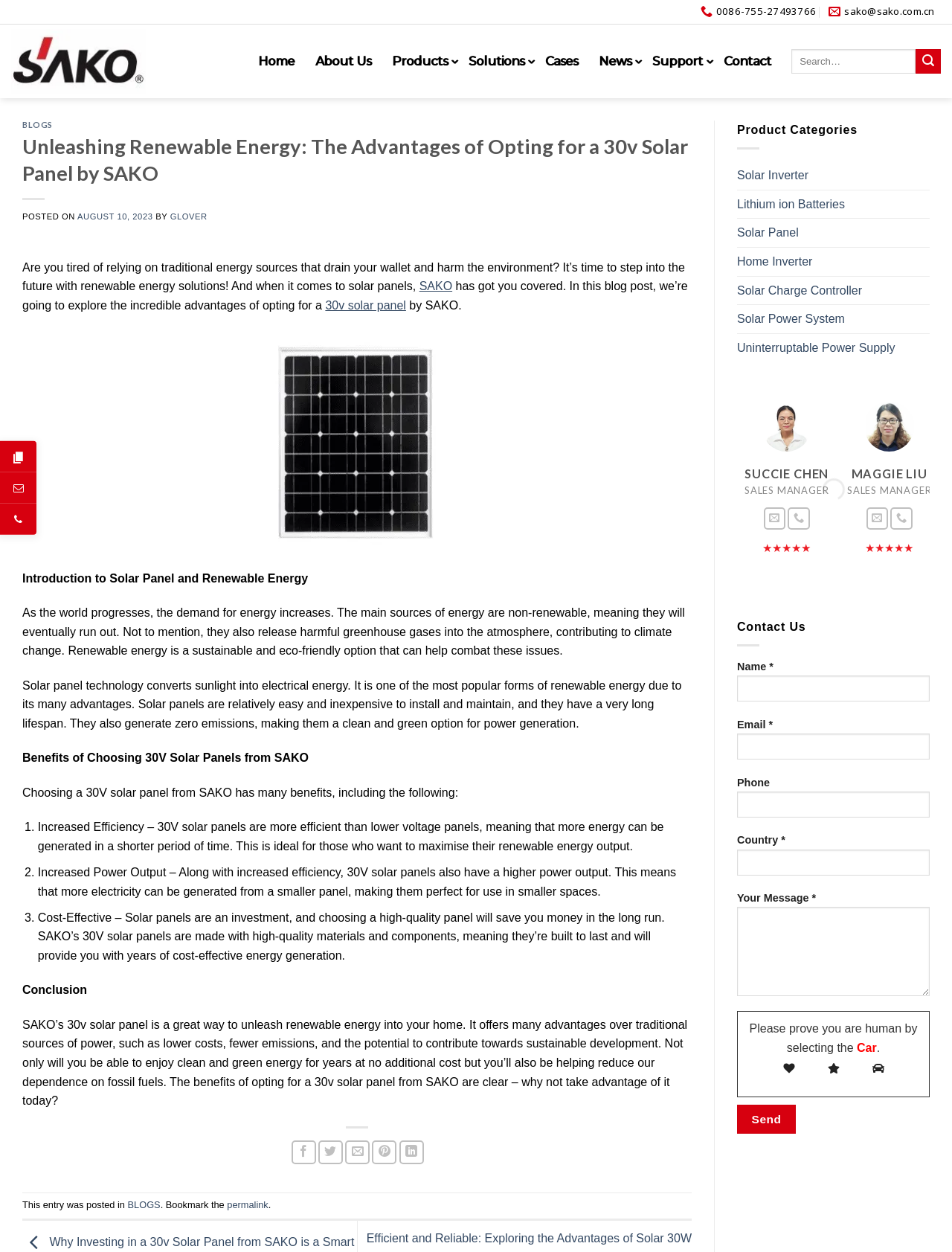Based on the provided description, "aria-label="Call us" title="Call us"", find the bounding box of the corresponding UI element in the screenshot.

[0.827, 0.405, 0.851, 0.423]